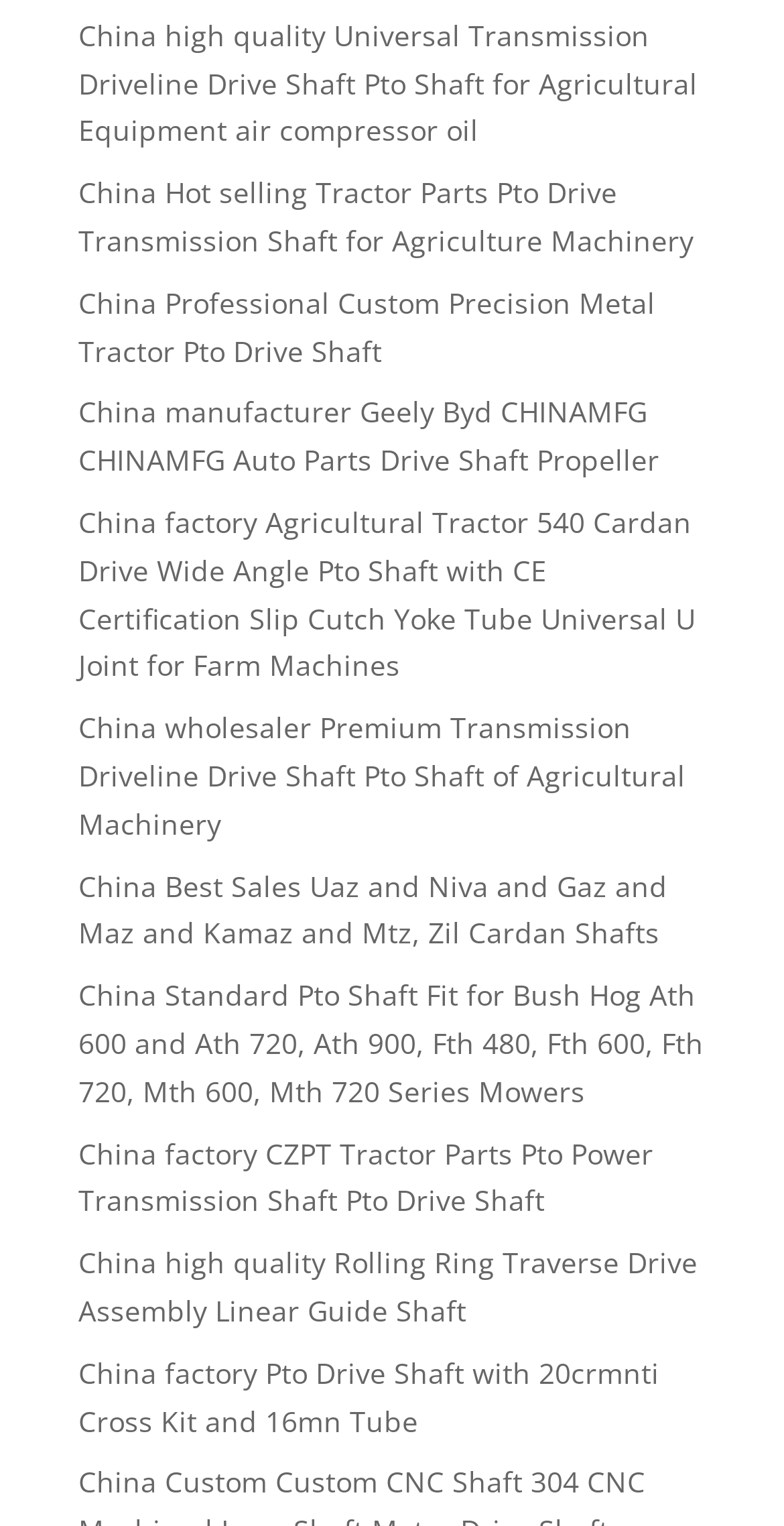Identify the bounding box coordinates for the region of the element that should be clicked to carry out the instruction: "Learn about China Professional Custom Precision Metal Tractor Pto Drive Shaft". The bounding box coordinates should be four float numbers between 0 and 1, i.e., [left, top, right, bottom].

[0.1, 0.186, 0.836, 0.242]